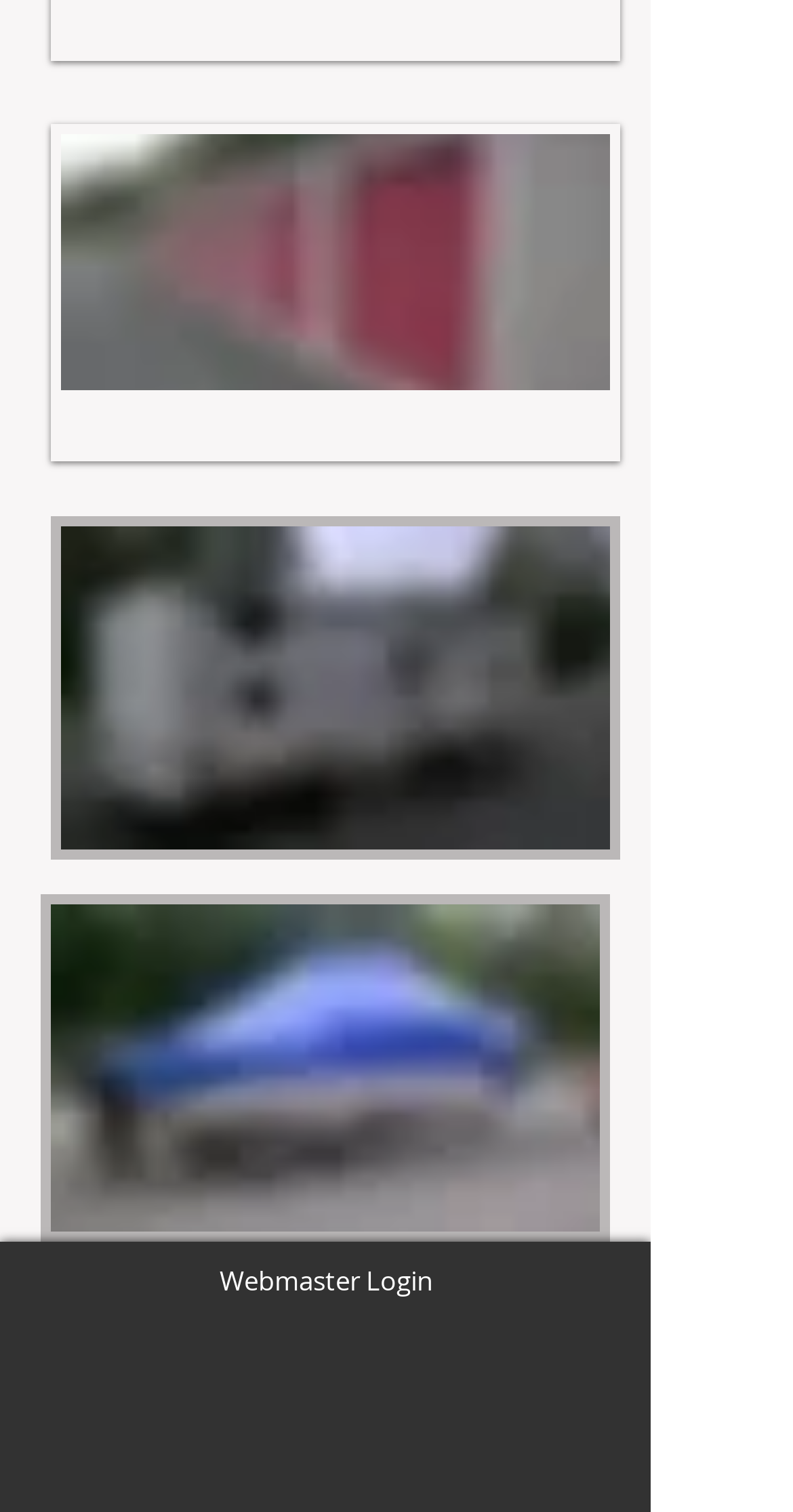Please provide a brief answer to the question using only one word or phrase: 
What is the purpose of the image with the text 'Storage for your RV'?

Illustrate RV storage